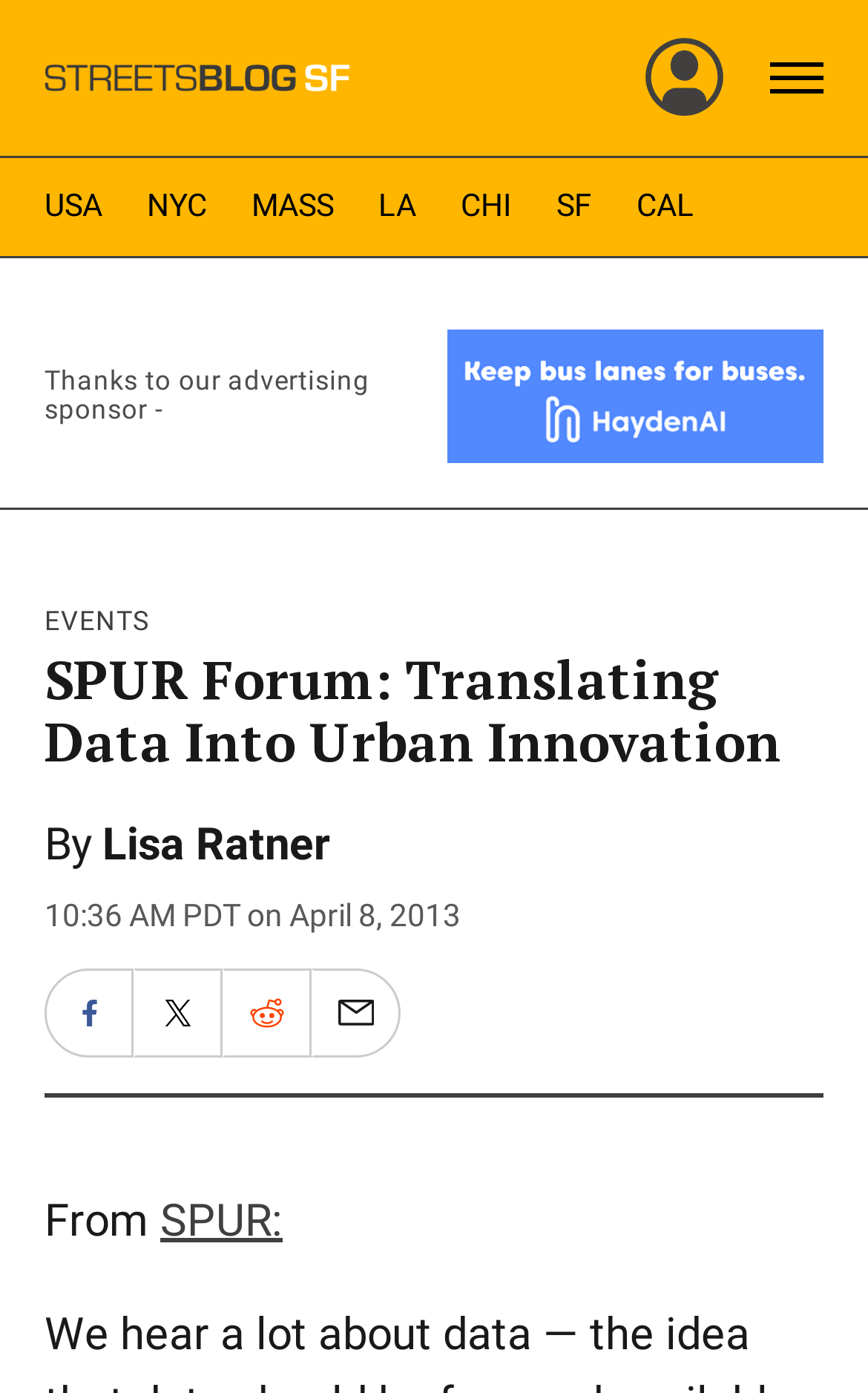What is the name of the forum?
Please answer the question with as much detail as possible using the screenshot.

I found the answer by looking at the heading element with the text 'SPUR Forum: Translating Data Into Urban Innovation' which is a prominent element on the webpage, indicating that it is the name of the forum.